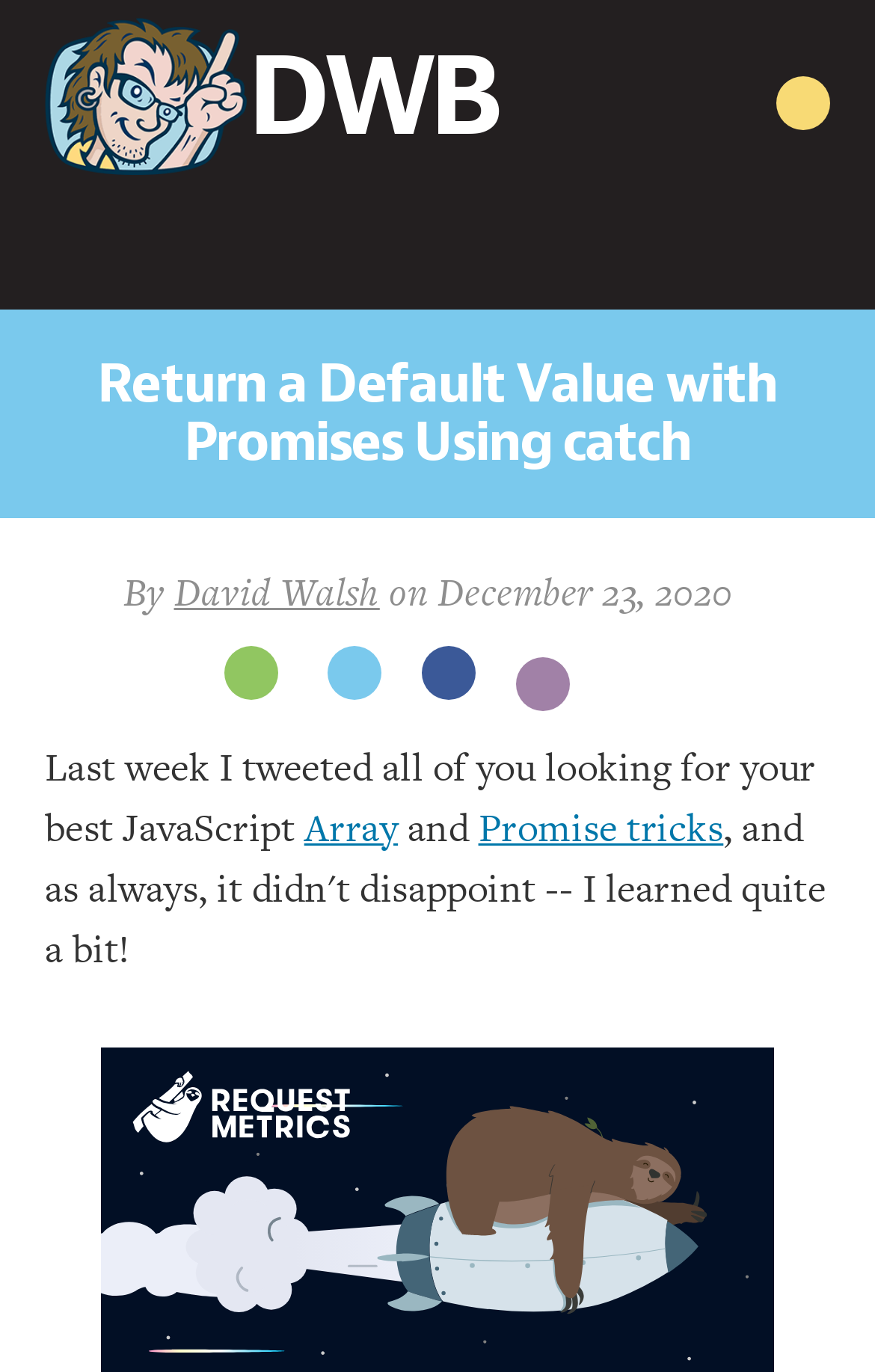Please respond to the question using a single word or phrase:
How many social media sharing options are available?

4